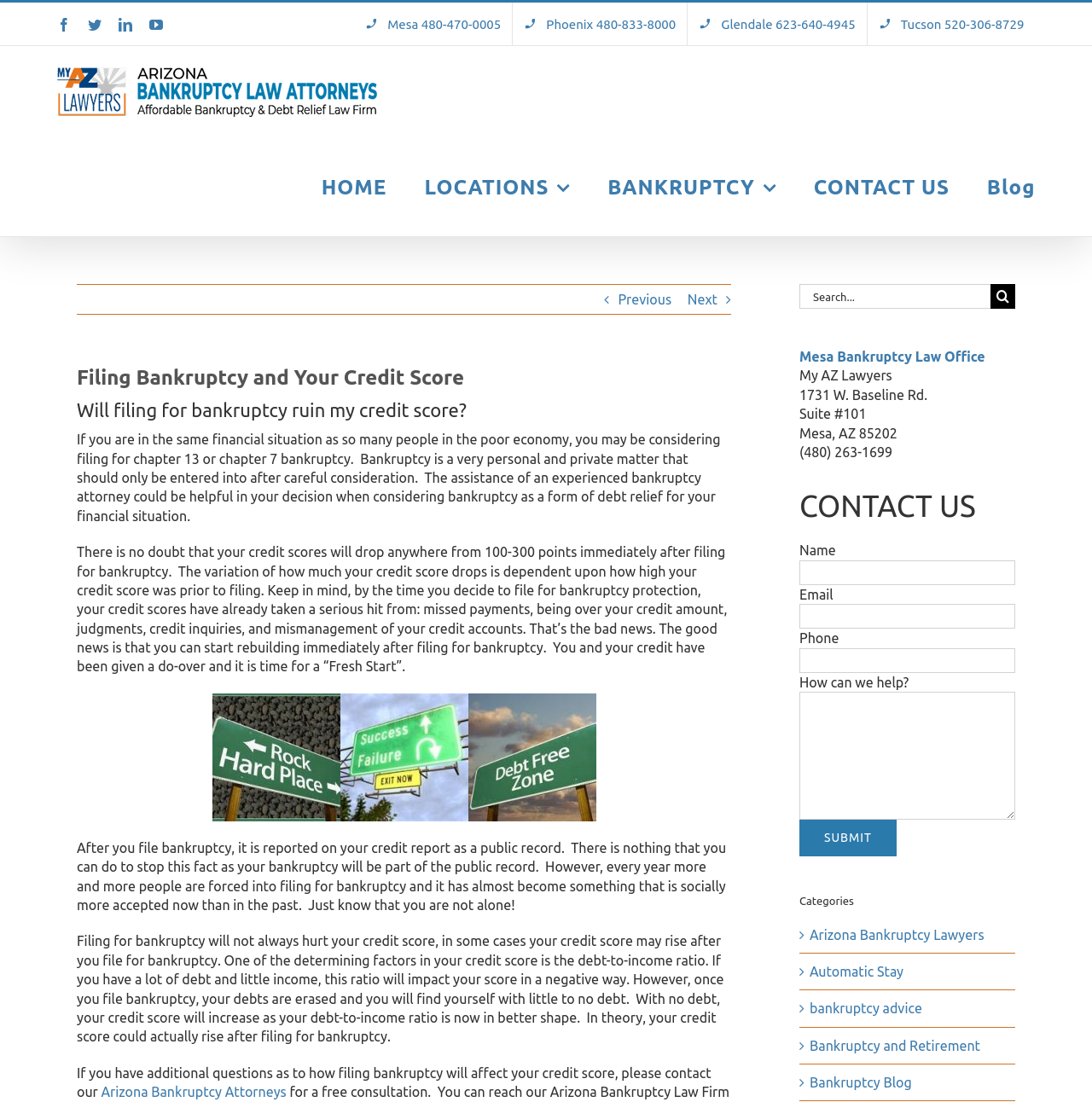Craft a detailed narrative of the webpage's structure and content.

This webpage is about filing bankruptcy and its impact on credit scores, with a focus on Arizona bankruptcy attorneys. At the top, there are social media links to Facebook, Twitter, LinkedIn, and YouTube. Below these links, there is a navigation menu with links to different locations, including Mesa, Phoenix, Glendale, and Tucson. 

To the left of the navigation menu, there is a logo of "My AZ Lawyers" with an image. Below the logo, there is a main navigation menu with links to "HOME", "LOCATIONS", "BANKRUPTCY", "CONTACT US", and "Blog". 

The main content of the webpage starts with a heading "Filing Bankruptcy and Your Credit Score" followed by a subheading "Will filing for bankruptcy ruin my credit score?" The text explains the impact of filing bankruptcy on credit scores, stating that it will drop by 100-300 points immediately after filing. However, it also provides reassurance that credit scores can be rebuilt after filing for bankruptcy. 

There are three images on the page, but they do not have any descriptive text. The text continues to explain how filing bankruptcy affects credit scores, including the debt-to-income ratio. It also mentions that in some cases, credit scores may rise after filing for bankruptcy. 

On the right side of the page, there is a search box with a button and a link to "Arizona Bankruptcy Attorneys". Below the search box, there is contact information for the Mesa Bankruptcy Law Office, including the address, phone number, and a contact form. The contact form has fields for name, email, phone, and a message, with a "SUBMIT" button. 

Further down the page, there are links to categories, including "Arizona Bankruptcy Lawyers", "Automatic Stay", "bankruptcy advice", "Bankruptcy and Retirement", and "Bankruptcy Blog". At the very bottom of the page, there is a link to "Go to Top".